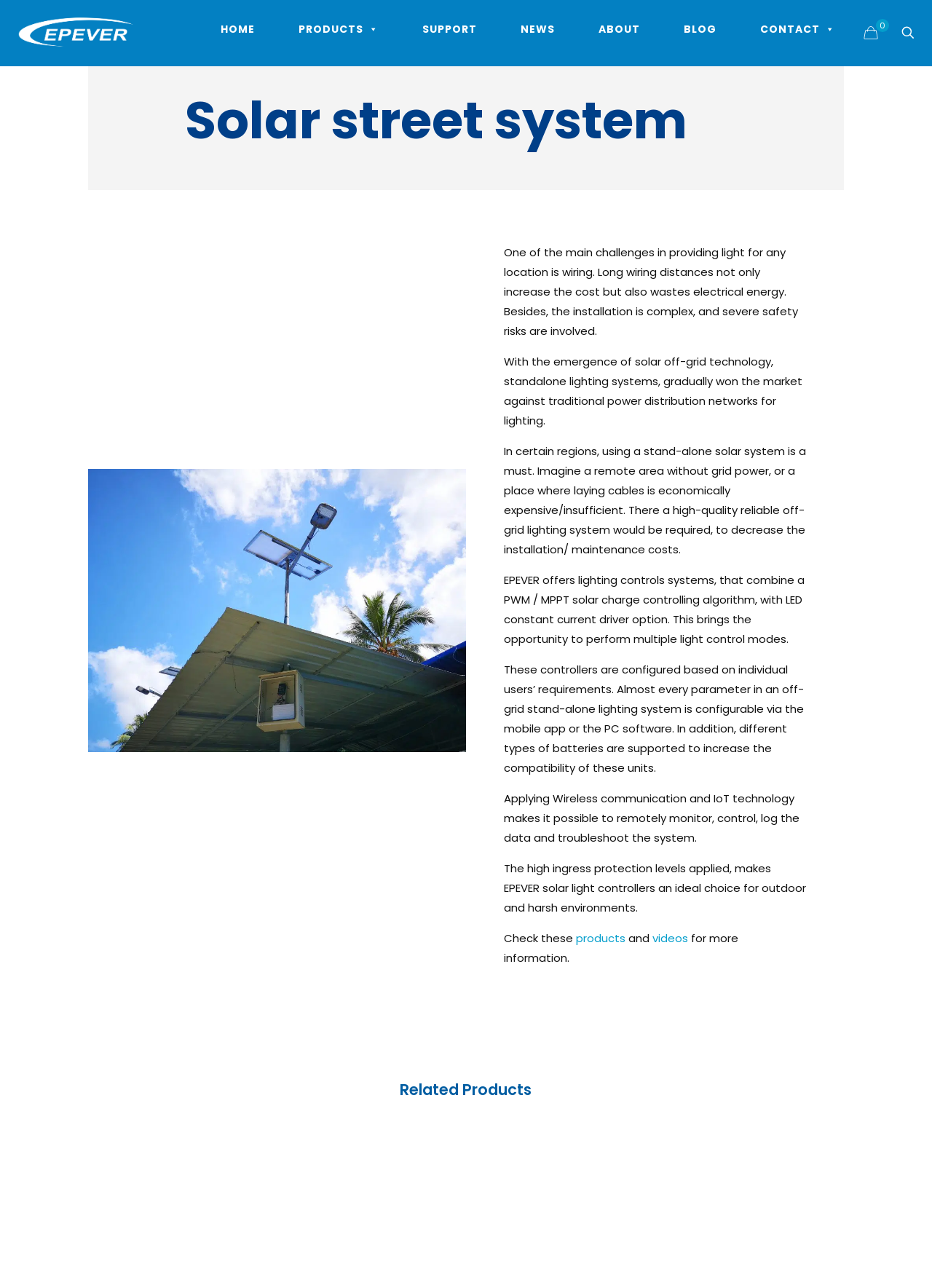Determine the bounding box coordinates for the UI element matching this description: "Solar street system".

[0.199, 0.066, 0.738, 0.122]